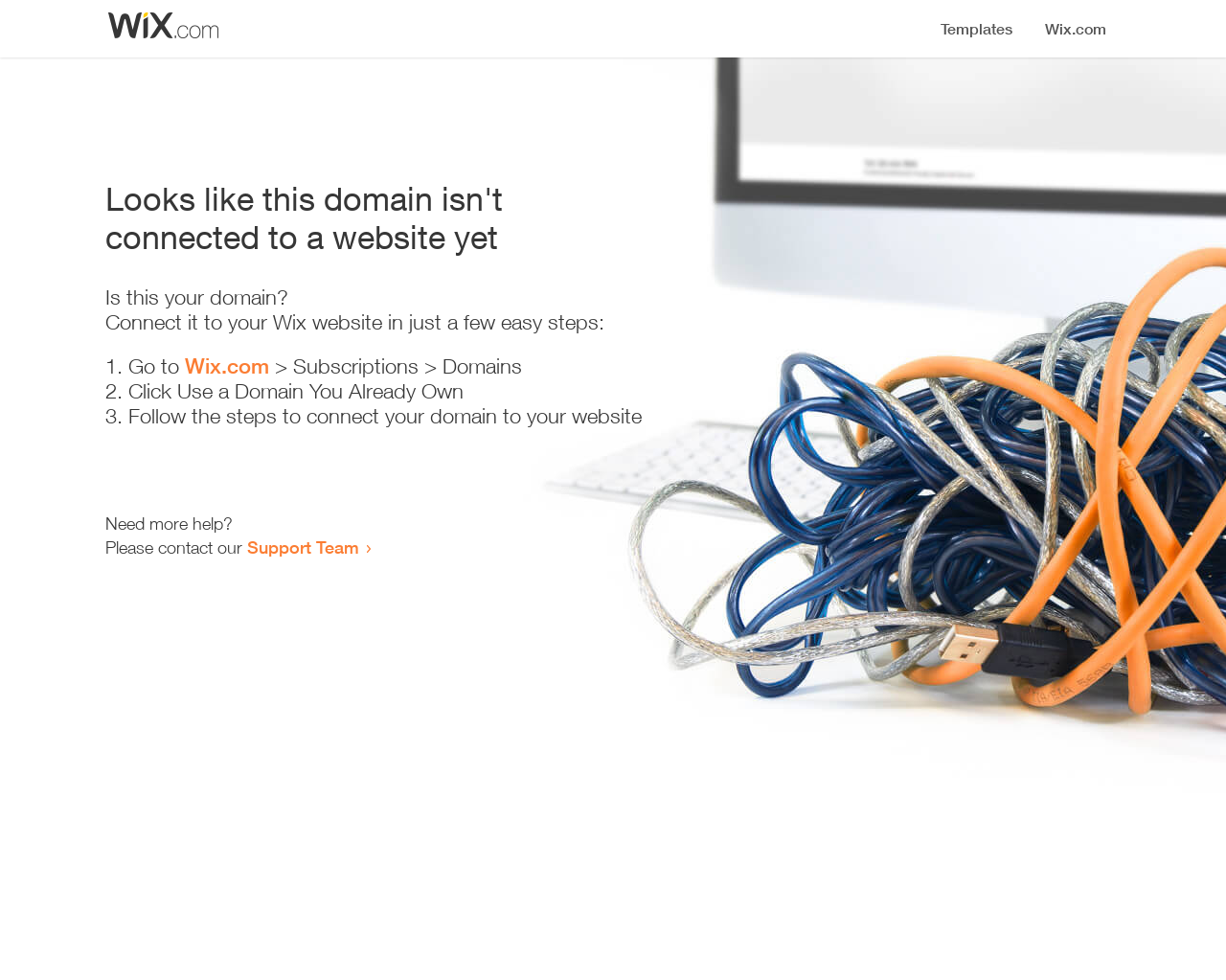Who can I contact for more help?
Ensure your answer is thorough and detailed.

If I need more help, I can contact the 'Support Team' as indicated by the link 'Support Team'.